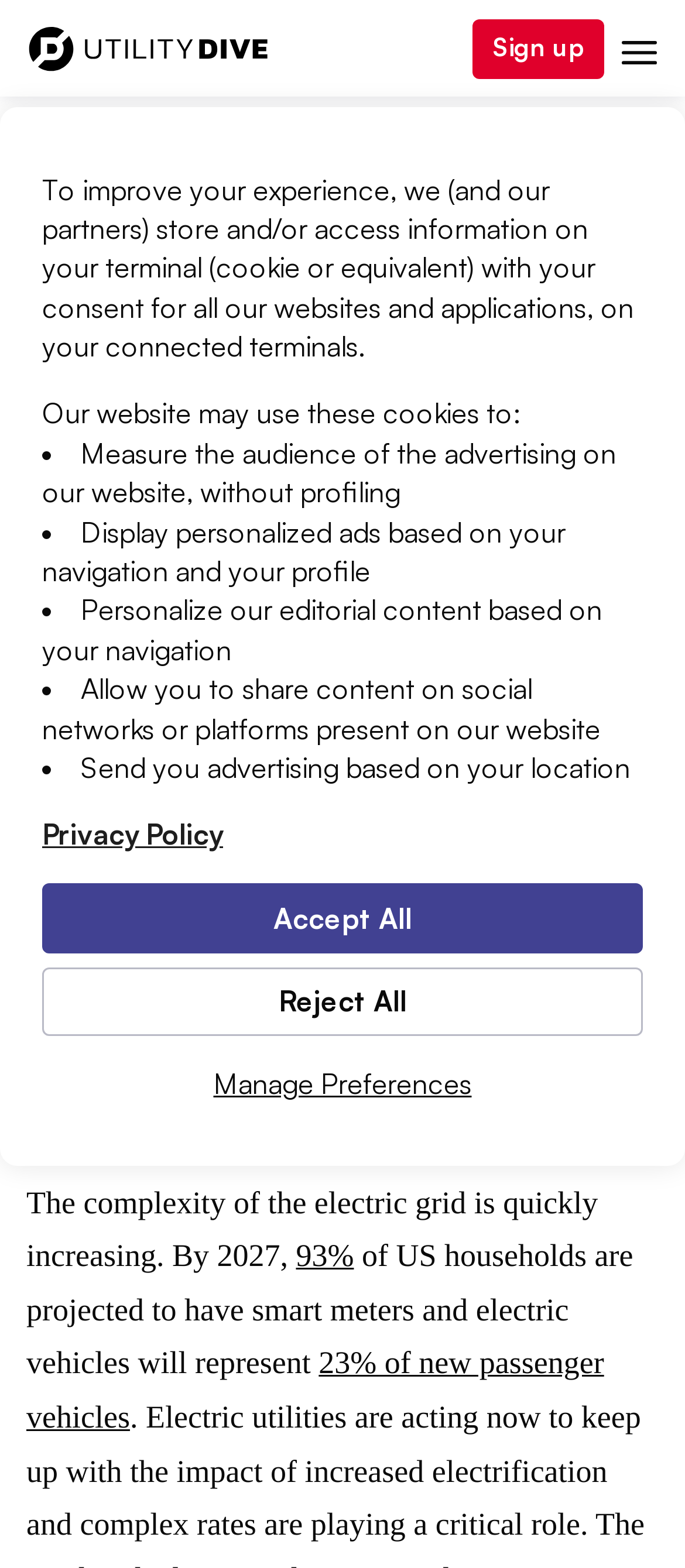Please give the bounding box coordinates of the area that should be clicked to fulfill the following instruction: "Click the 'Sign up' link". The coordinates should be in the format of four float numbers from 0 to 1, i.e., [left, top, right, bottom].

[0.69, 0.012, 0.882, 0.05]